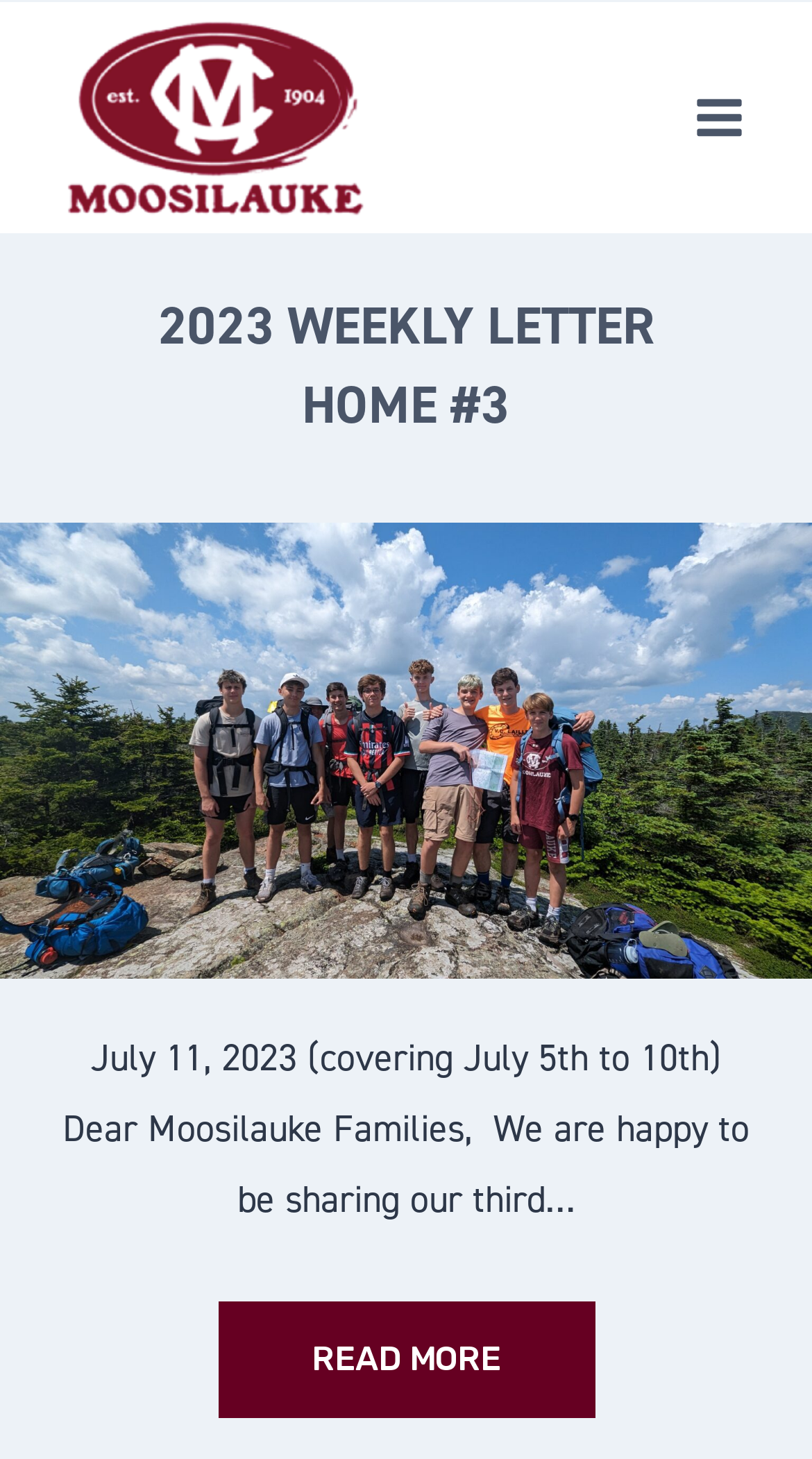What is the name of the camp?
Answer the question with detailed information derived from the image.

The name of the camp can be found in the top-left corner of the webpage, where it is written as a link and also as an image. The bounding box coordinates of the link and image are [0.062, 0.009, 0.472, 0.153], indicating that they are located at the top-left of the webpage.